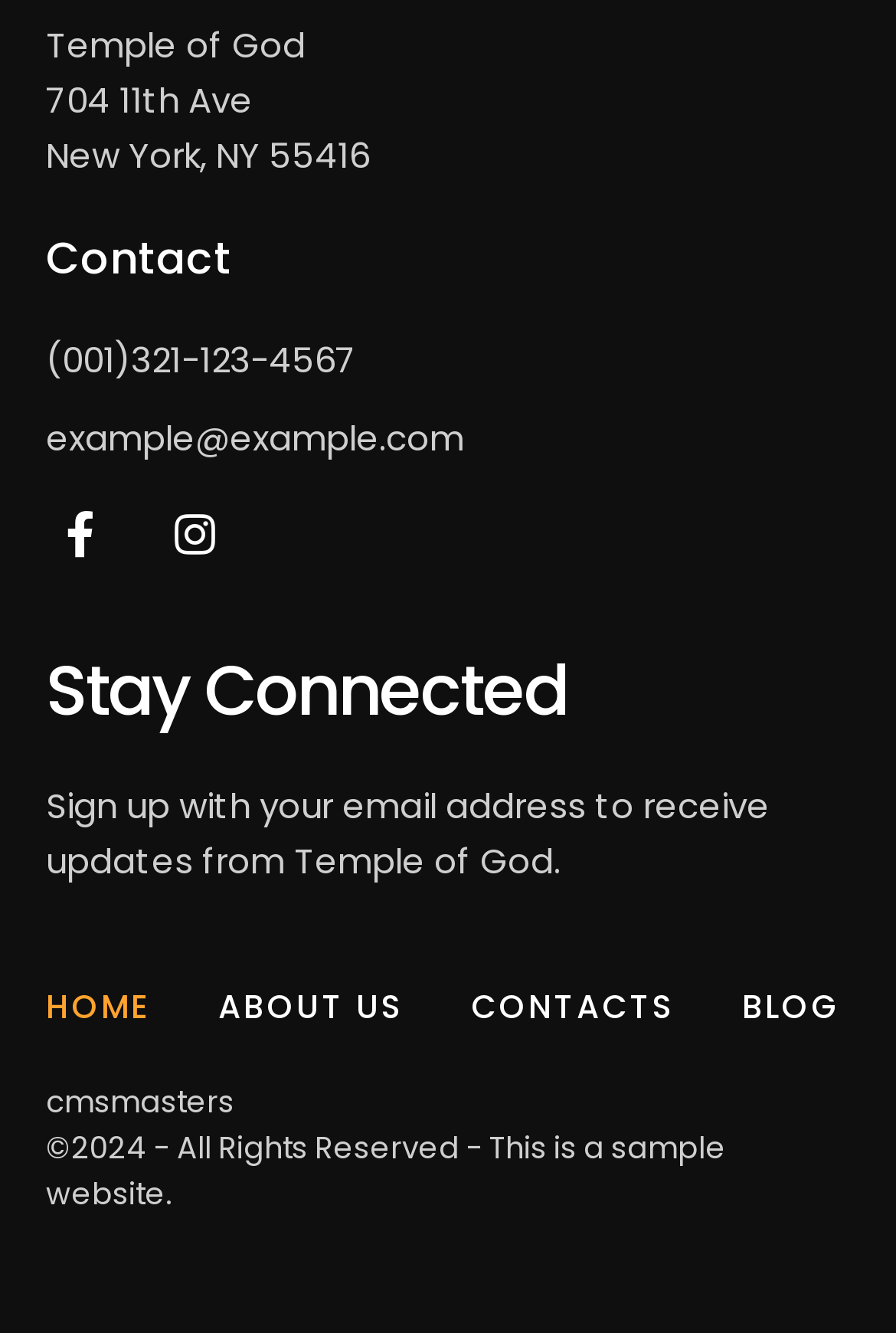Given the webpage screenshot, identify the bounding box of the UI element that matches this description: "About Us".

[0.244, 0.737, 0.449, 0.776]